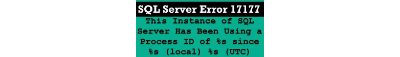What is the purpose of the color contrast?
Provide a well-explained and detailed answer to the question.

The striking color contrast between the bold, white lettering and the vibrant turquoise background is likely intended to enhance readability and draw attention to the error message, making it more noticeable and easier to understand, especially in a graphical representation in a blog post discussing the implications and resolutions related to this specific SQL Server error.